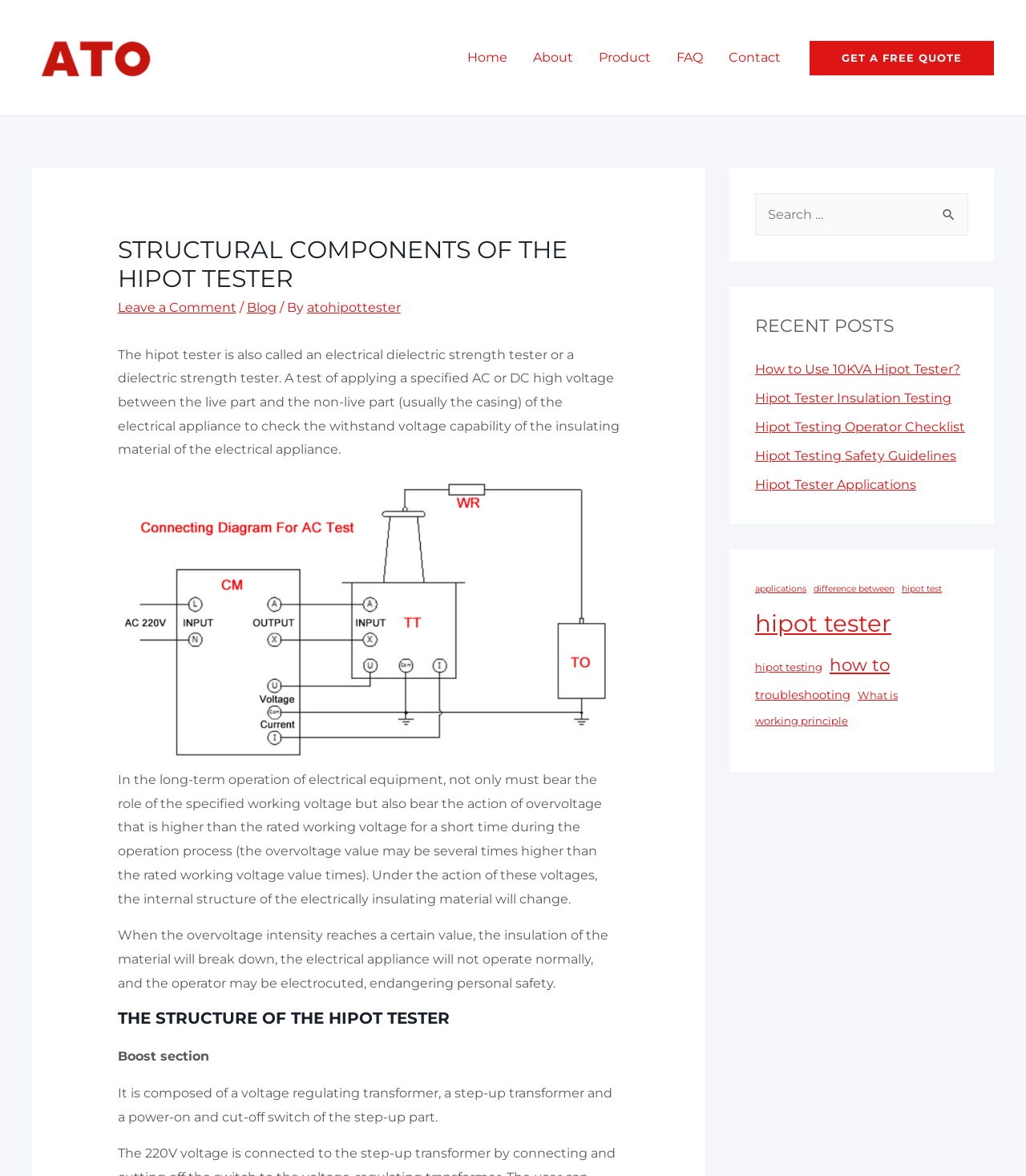Determine and generate the text content of the webpage's headline.

STRUCTURAL COMPONENTS OF THE HIPOT TESTER